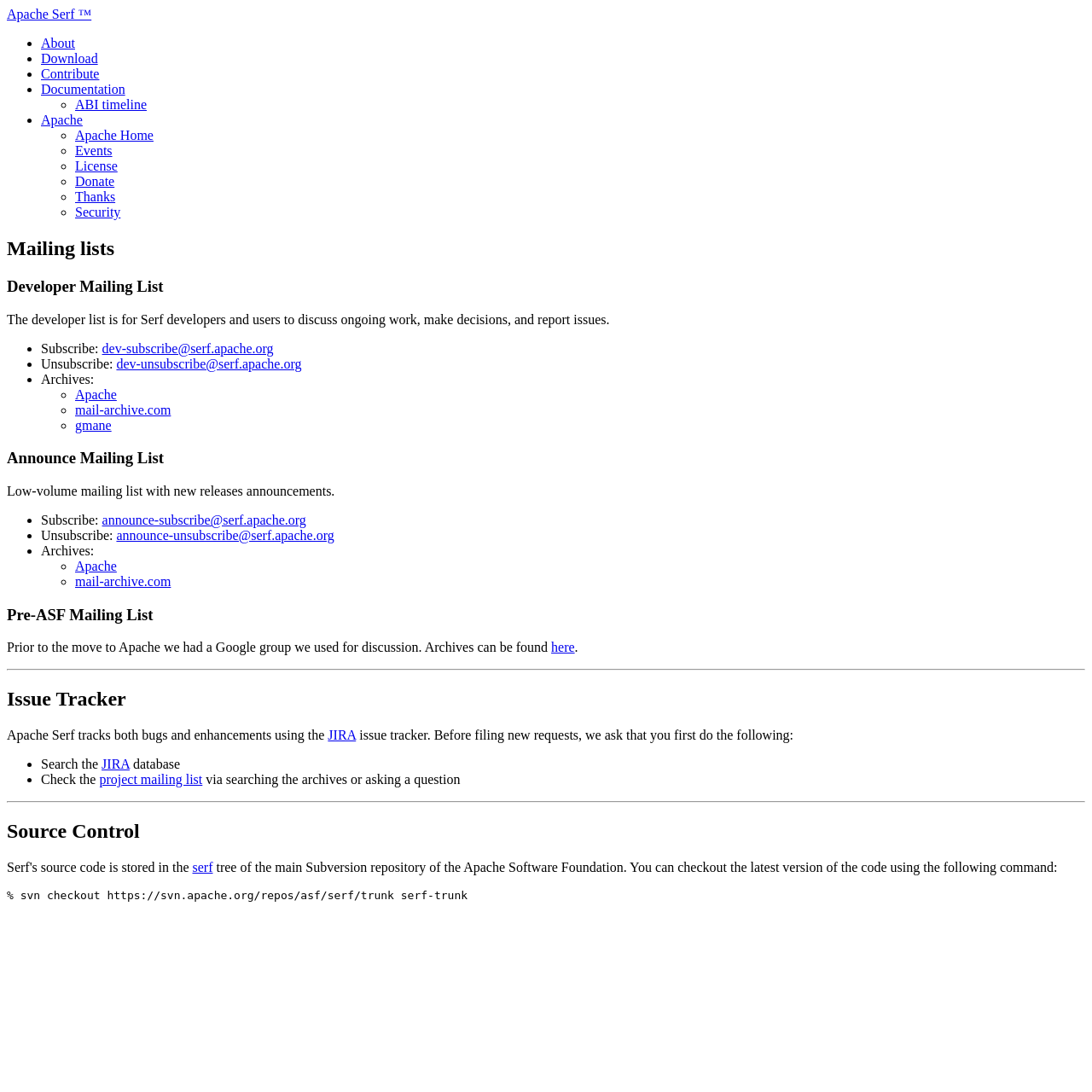Please locate the bounding box coordinates of the element that should be clicked to achieve the given instruction: "Subscribe to the developer mailing list".

[0.093, 0.312, 0.25, 0.325]